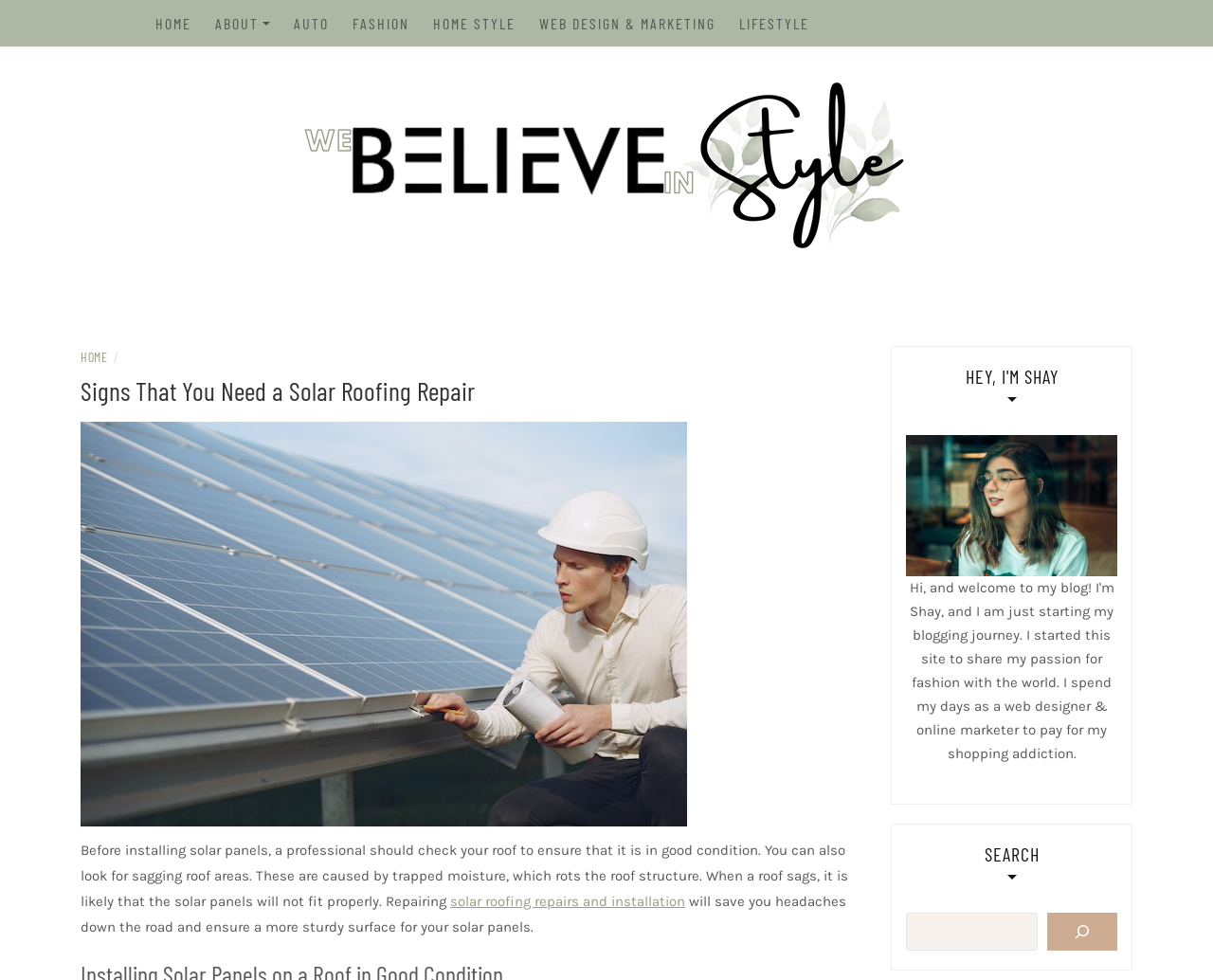Please determine the primary heading and provide its text.

Signs That You Need a Solar Roofing Repair